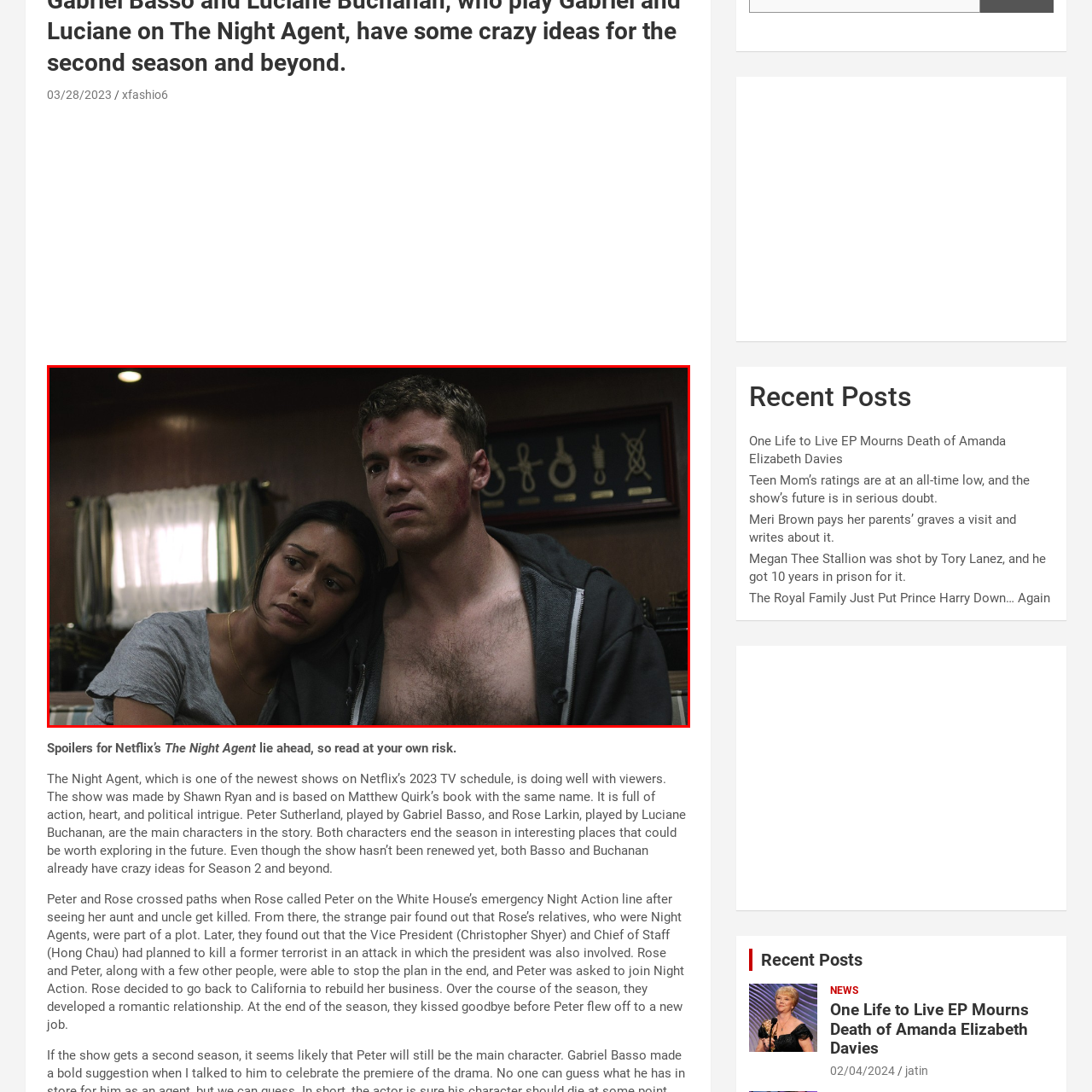Give a detailed caption for the image that is encased within the red bounding box.

In this poignant scene from the Netflix series "The Night Agent," main characters Peter Sutherland, played by Gabriel Basso, and Rose Larkin, portrayed by Luciane Buchanan, share an intimate moment of vulnerability. The backdrop reveals a dimly lit interior, suggesting a tense atmosphere as they navigate their tumultuous journey filled with action and political intrigue. Rose rests her head gently on Peter's shoulder, reflecting their developing bond amidst chaos, while Peter, marked by visible signs of distress, showcases the weight of the challenges they have faced together. This moment encapsulates the emotional depth of their relationship as they confront both external threats and their own feelings. The series blends action with heartfelt narratives, making this snapshot a crucial representation of their evolving connection in the storyline.